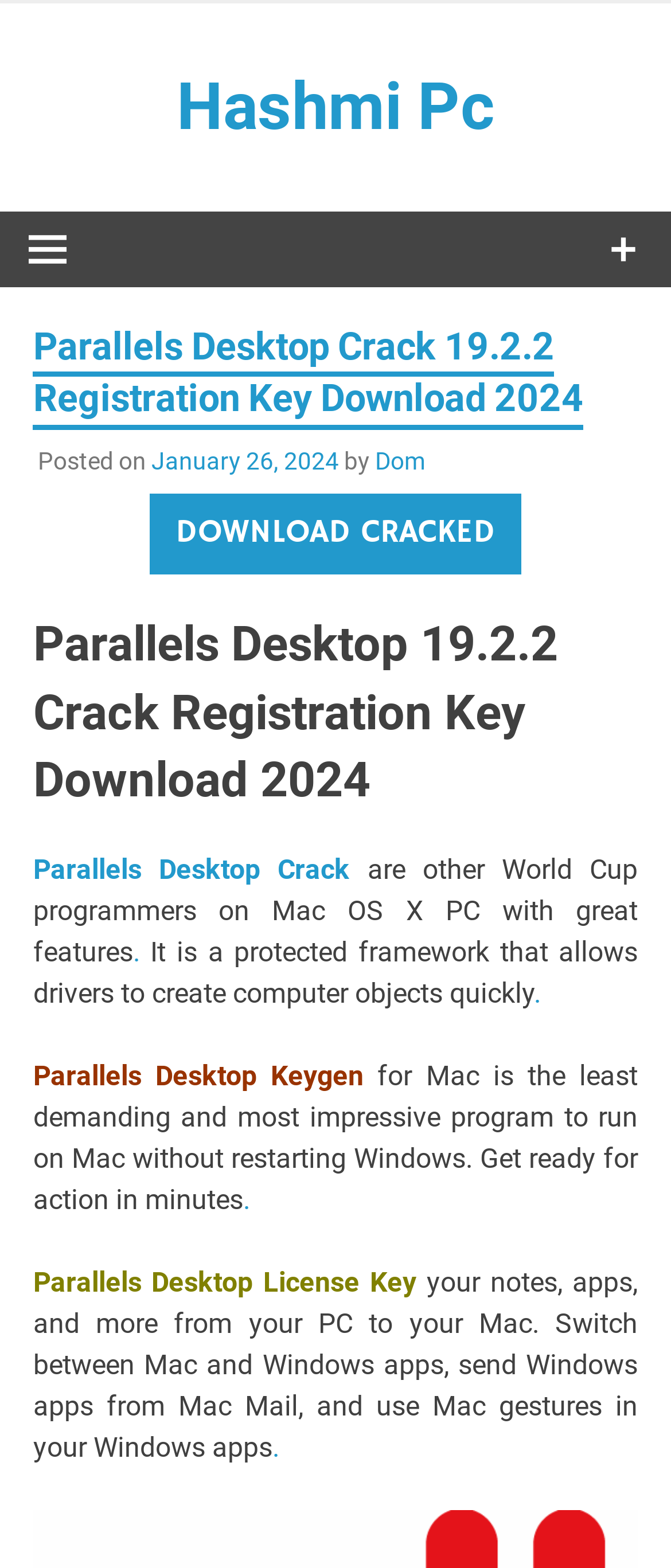Extract the main headline from the webpage and generate its text.

Parallels Desktop Crack 19.2.2 Registration Key Download 2024